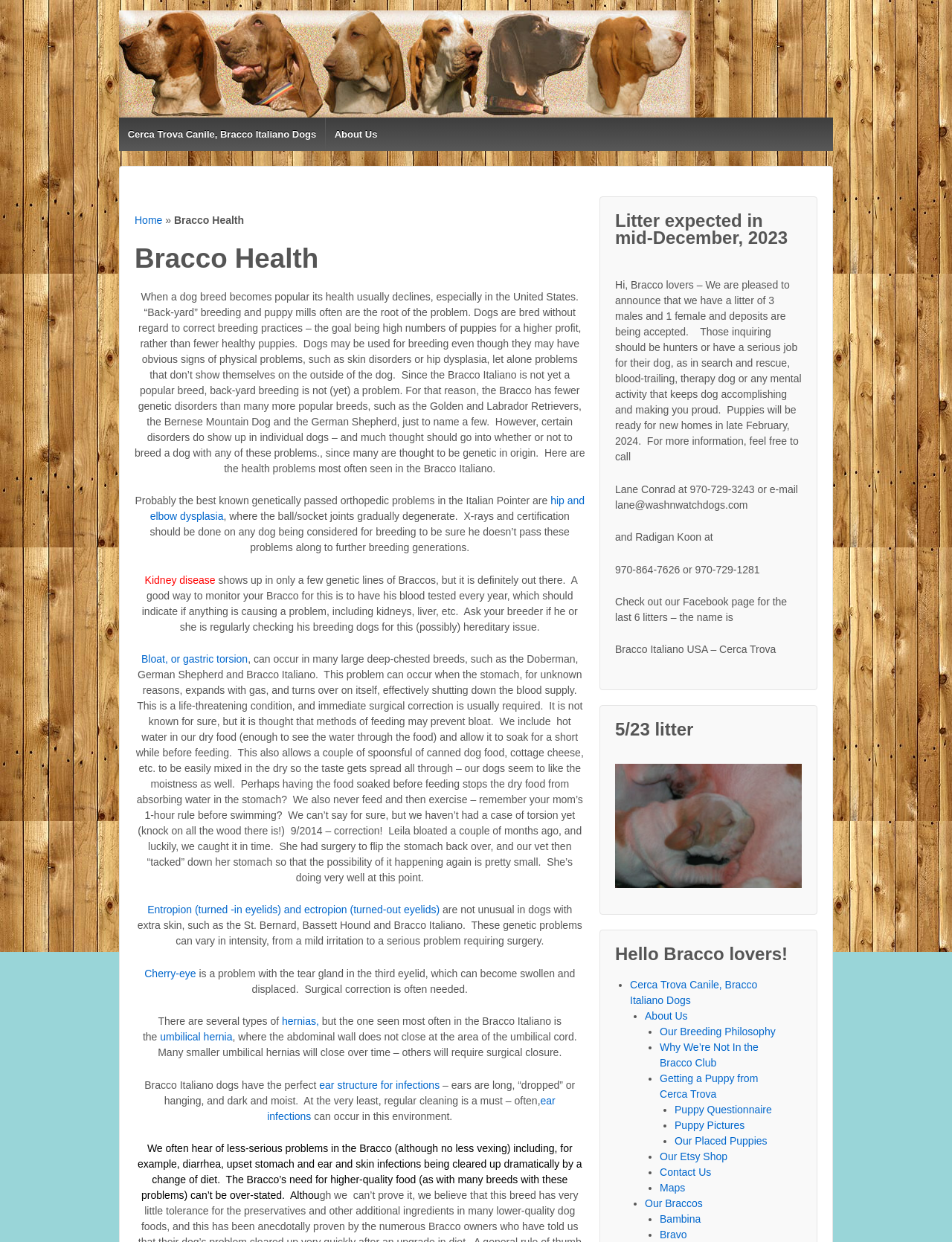Locate the coordinates of the bounding box for the clickable region that fulfills this instruction: "Check the litter expected in mid-December, 2023".

[0.646, 0.171, 0.842, 0.21]